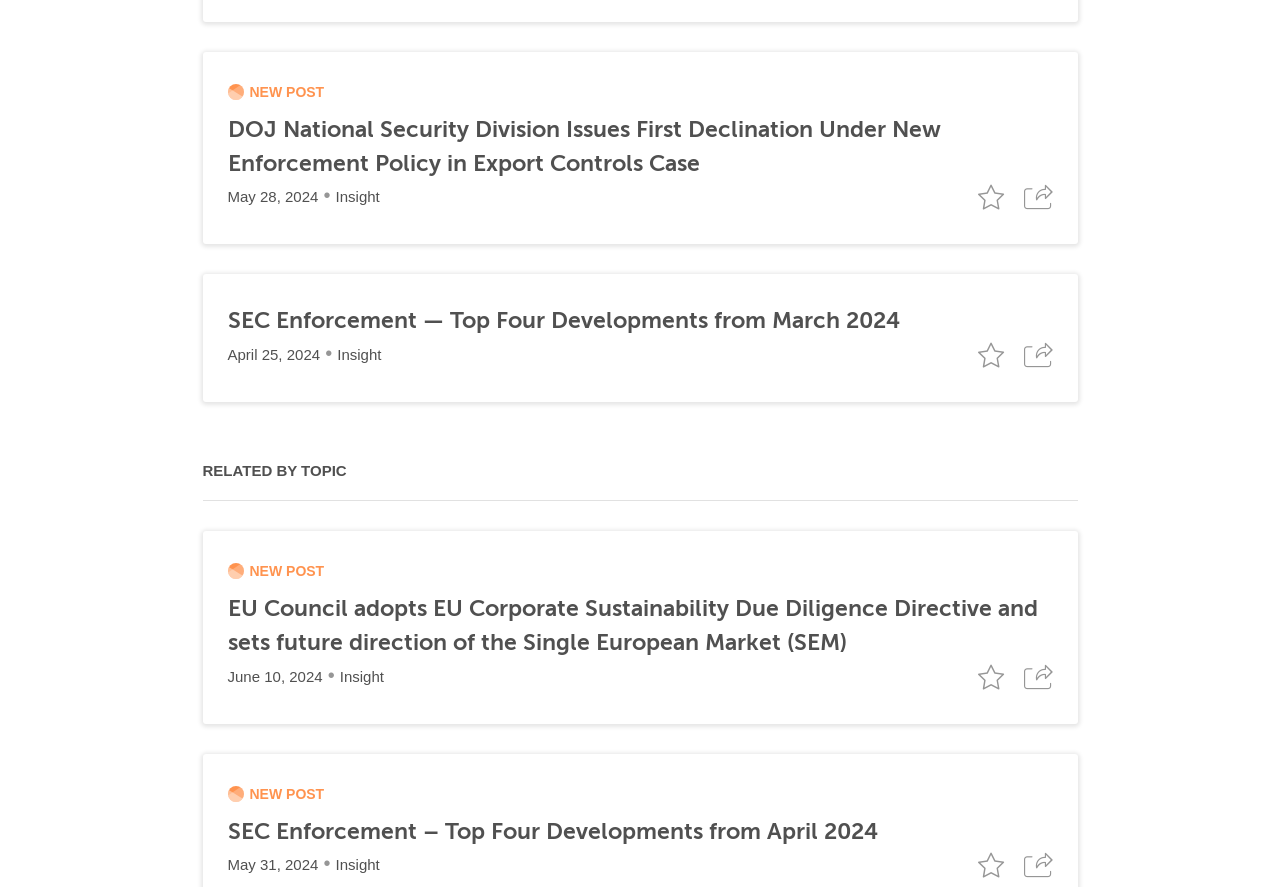Find the bounding box coordinates for the area that must be clicked to perform this action: "Click on the link 'EU Council adopts EU Corporate Sustainability Due Diligence Directive and sets future direction of the Single European Market (SEM)'".

[0.178, 0.672, 0.811, 0.738]